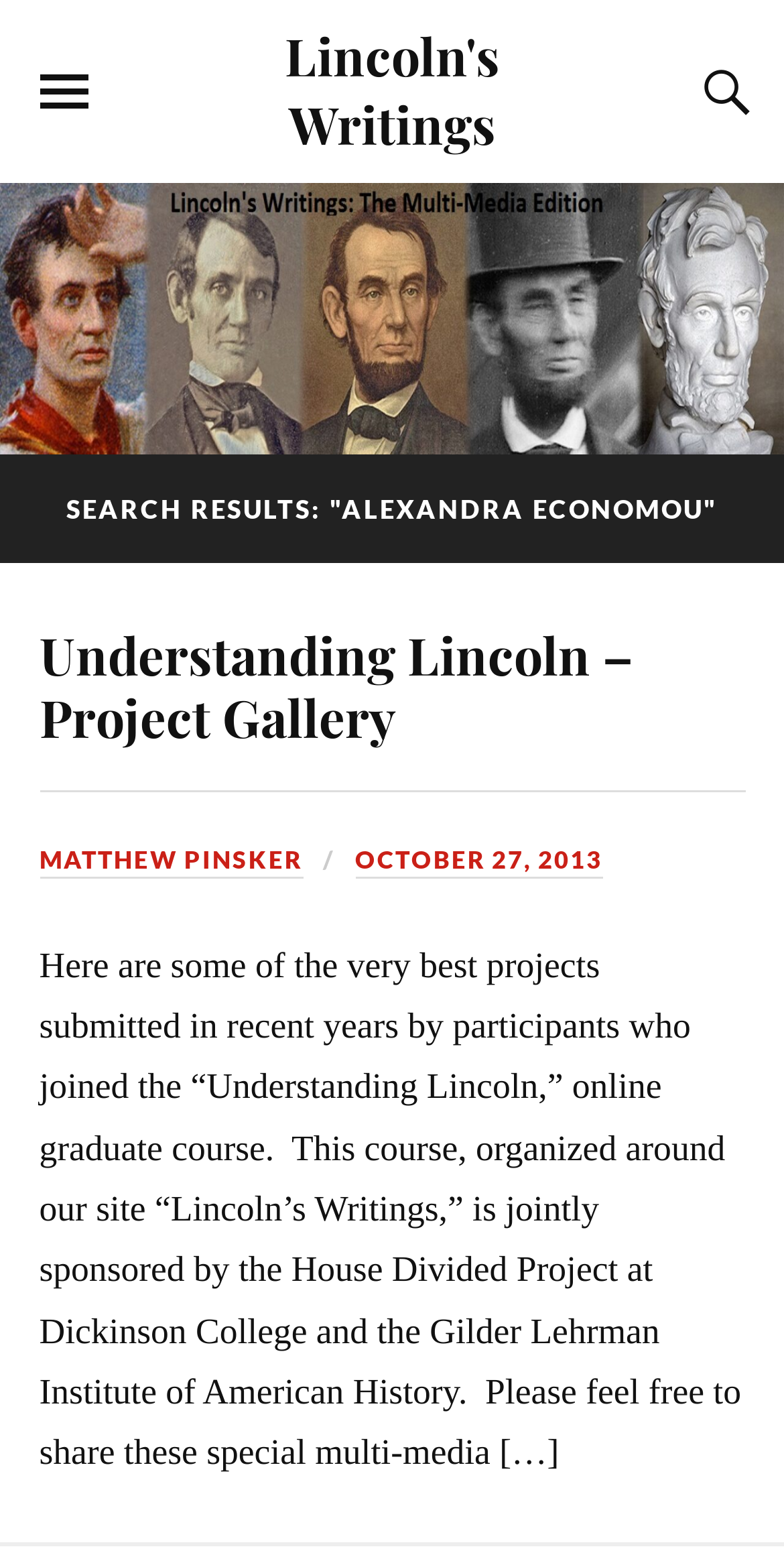From the screenshot, find the bounding box of the UI element matching this description: "Toggle the mobile menu". Supply the bounding box coordinates in the form [left, top, right, bottom], each a float between 0 and 1.

[0.05, 0.024, 0.112, 0.094]